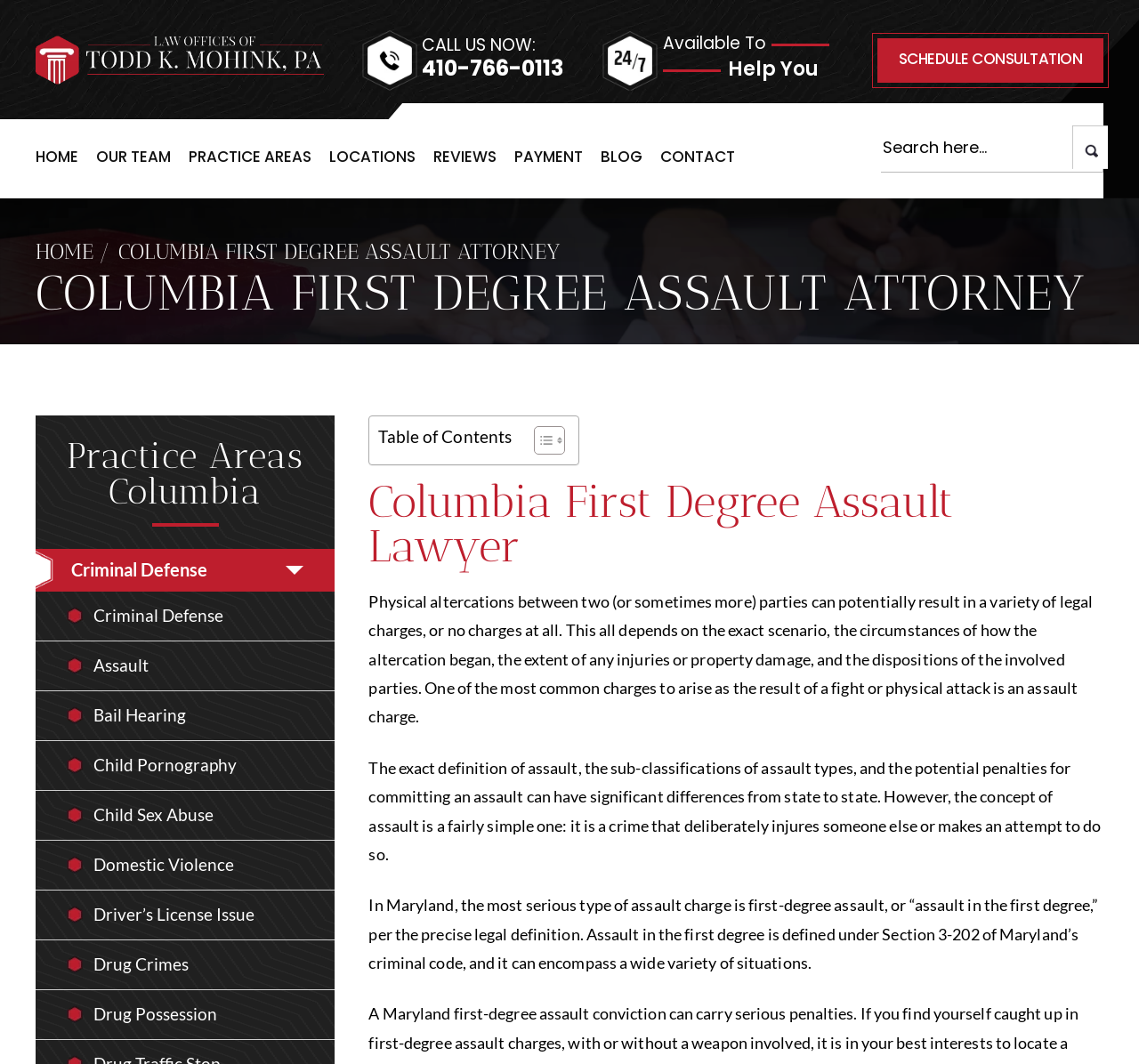Show the bounding box coordinates for the HTML element as described: "Bail Hearing".

[0.059, 0.649, 0.294, 0.695]